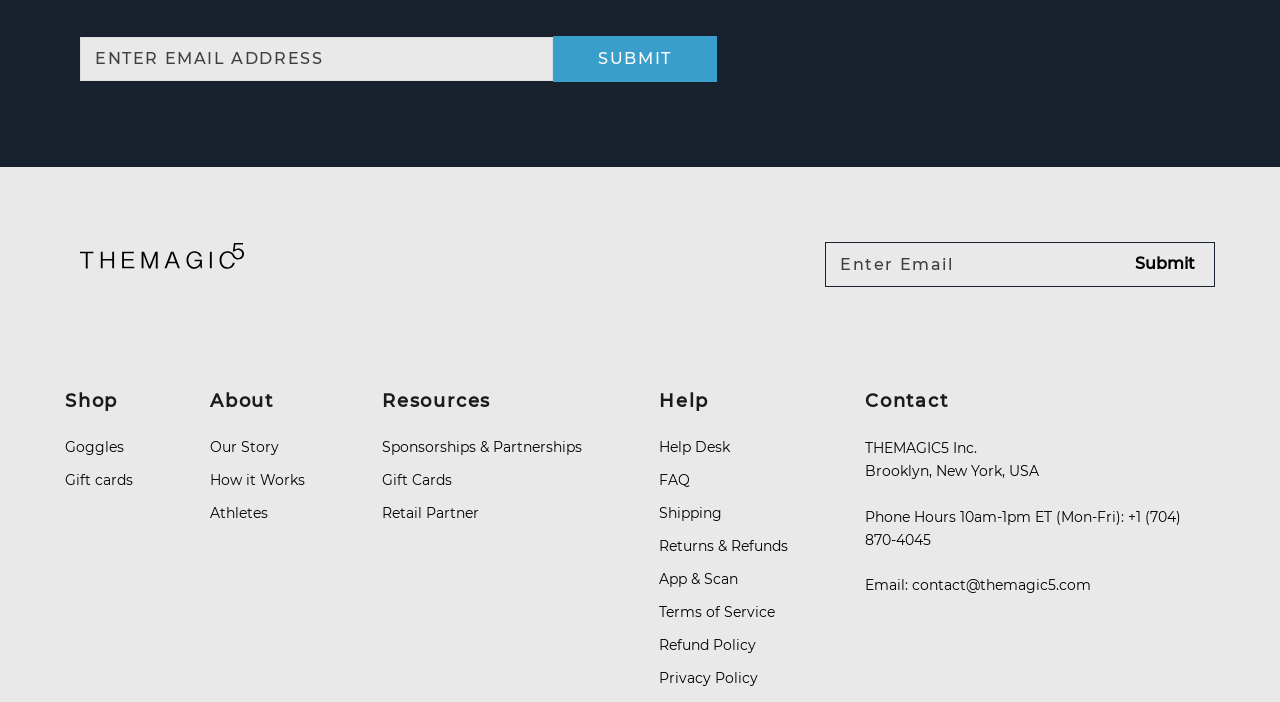Use a single word or phrase to answer the question:
What is the phone number?

+1 (704) 870-4045